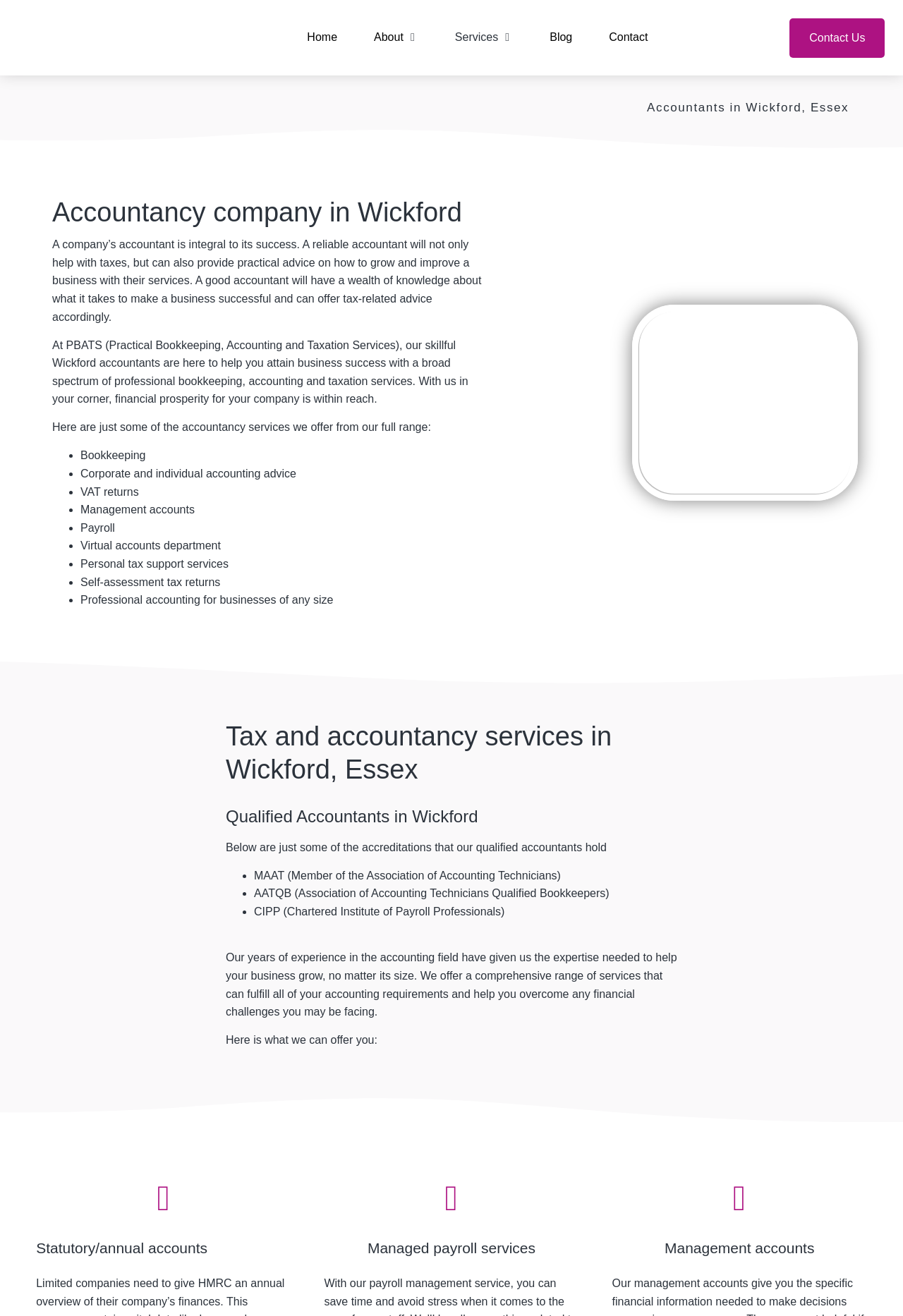Determine the webpage's heading and output its text content.

Accountants in Wickford, Essex